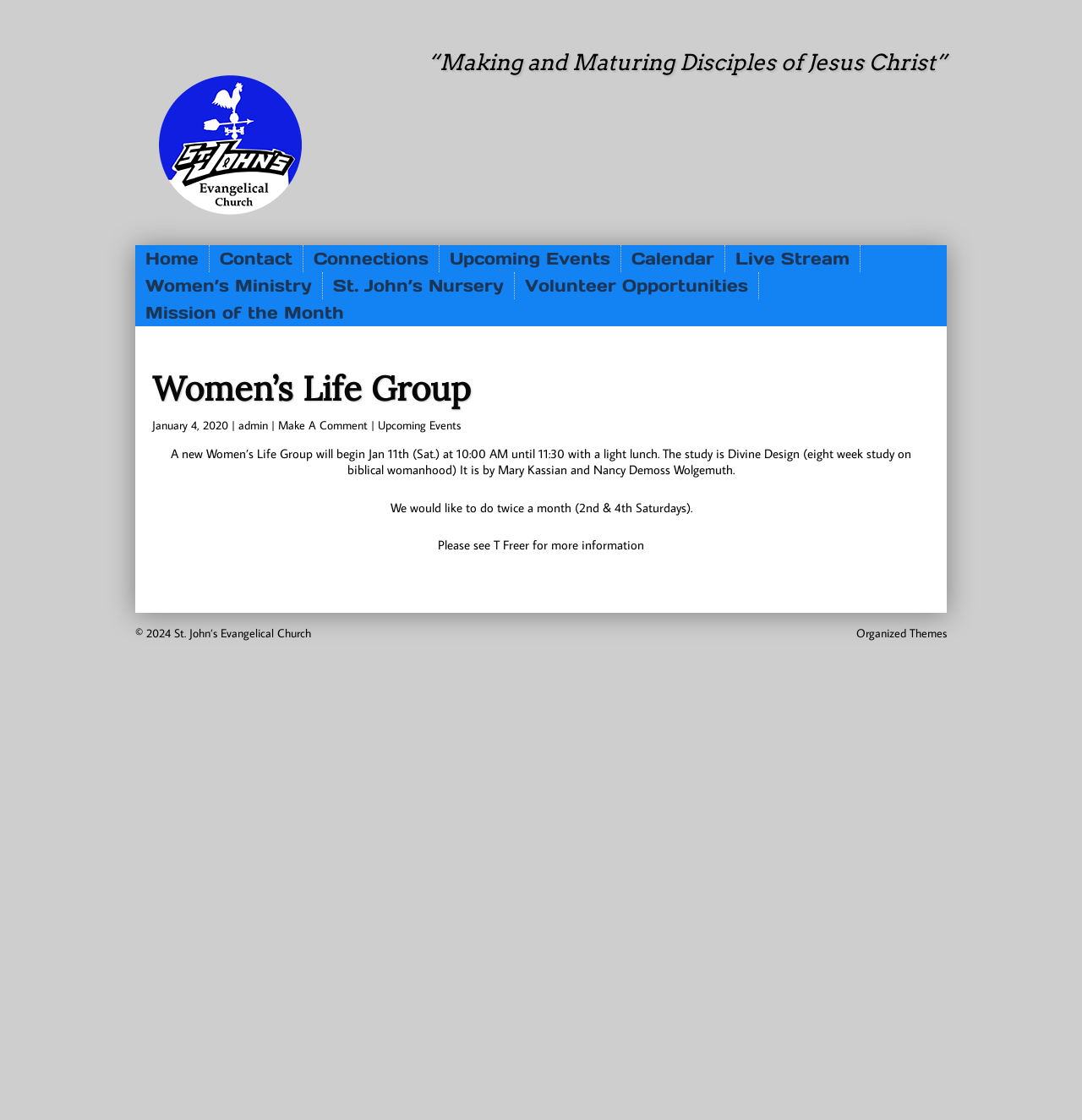Carefully observe the image and respond to the question with a detailed answer:
What is the timing of the Women's Life Group meeting?

The timing of the Women's Life Group meeting can be found in the paragraph describing the group's activities, where it is mentioned that the meeting will be held at '10:00 AM until 11:30'.